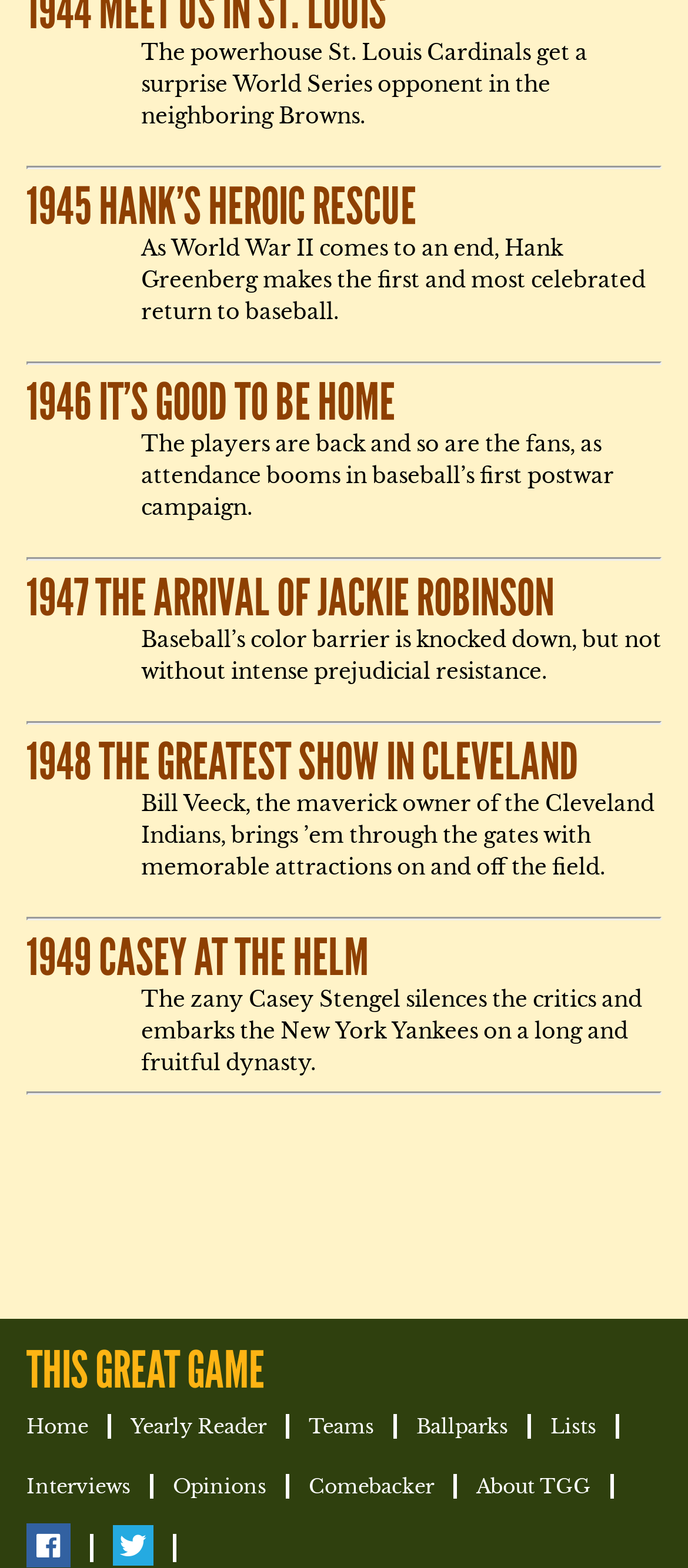Extract the bounding box for the UI element that matches this description: "Yearly Reader".

[0.19, 0.902, 0.387, 0.918]